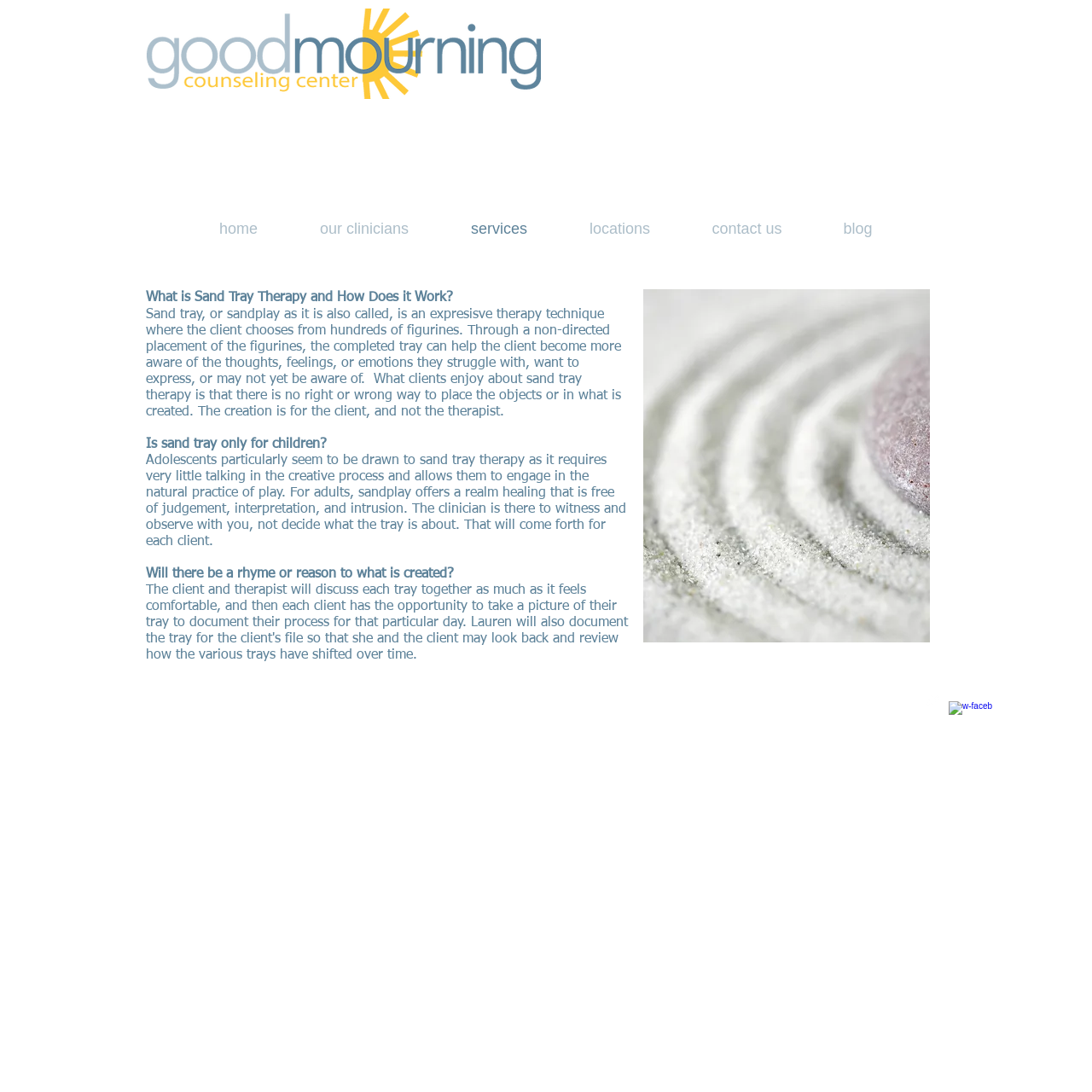Is sand tray therapy only for children?
Please utilize the information in the image to give a detailed response to the question.

According to the webpage, sand tray therapy is not only for children. It is also suitable for adolescents and adults, as it allows them to engage in a creative process without judgment or interpretation.